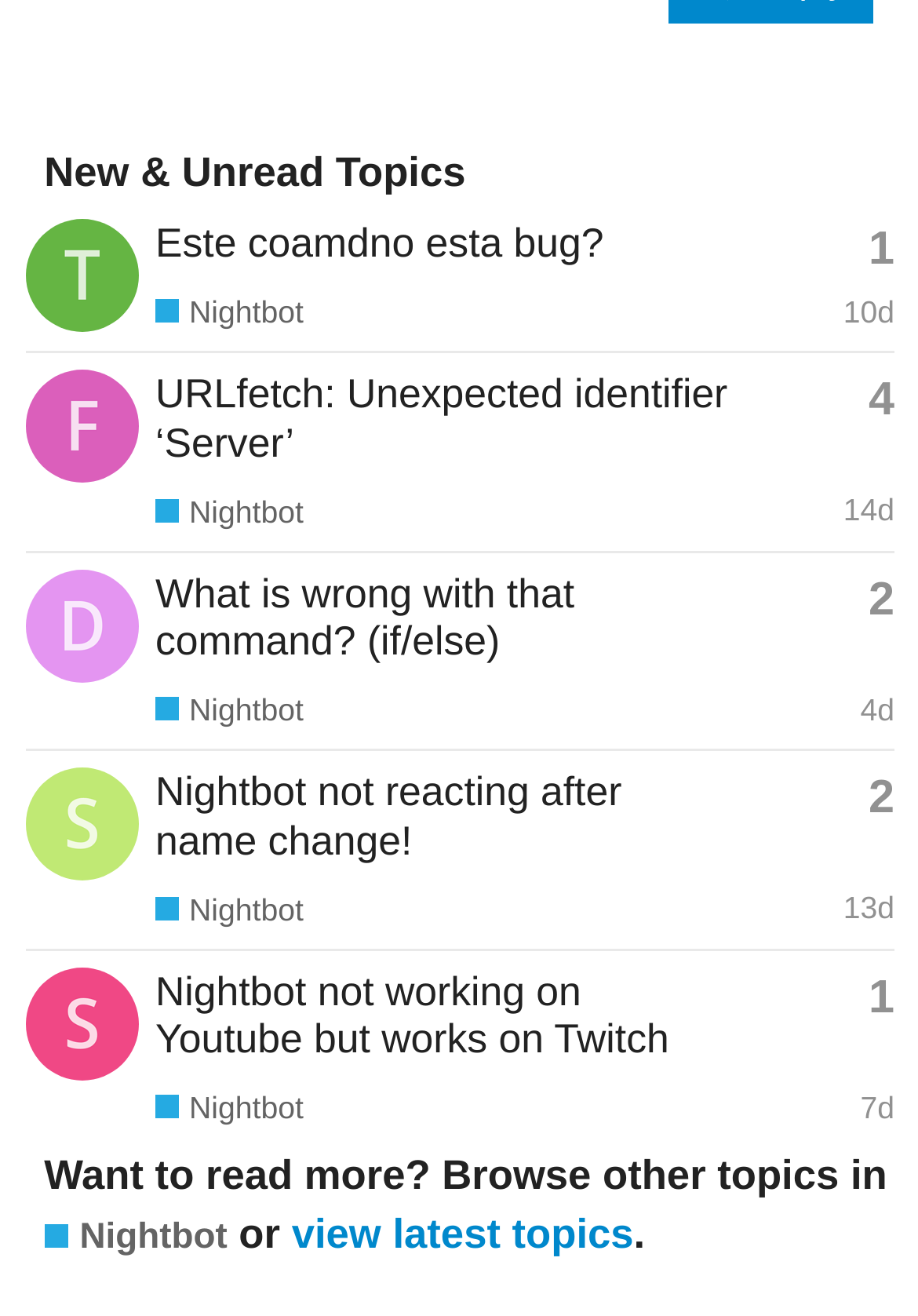Determine the bounding box coordinates of the clickable region to follow the instruction: "View tiwosslave's profile".

[0.028, 0.194, 0.151, 0.224]